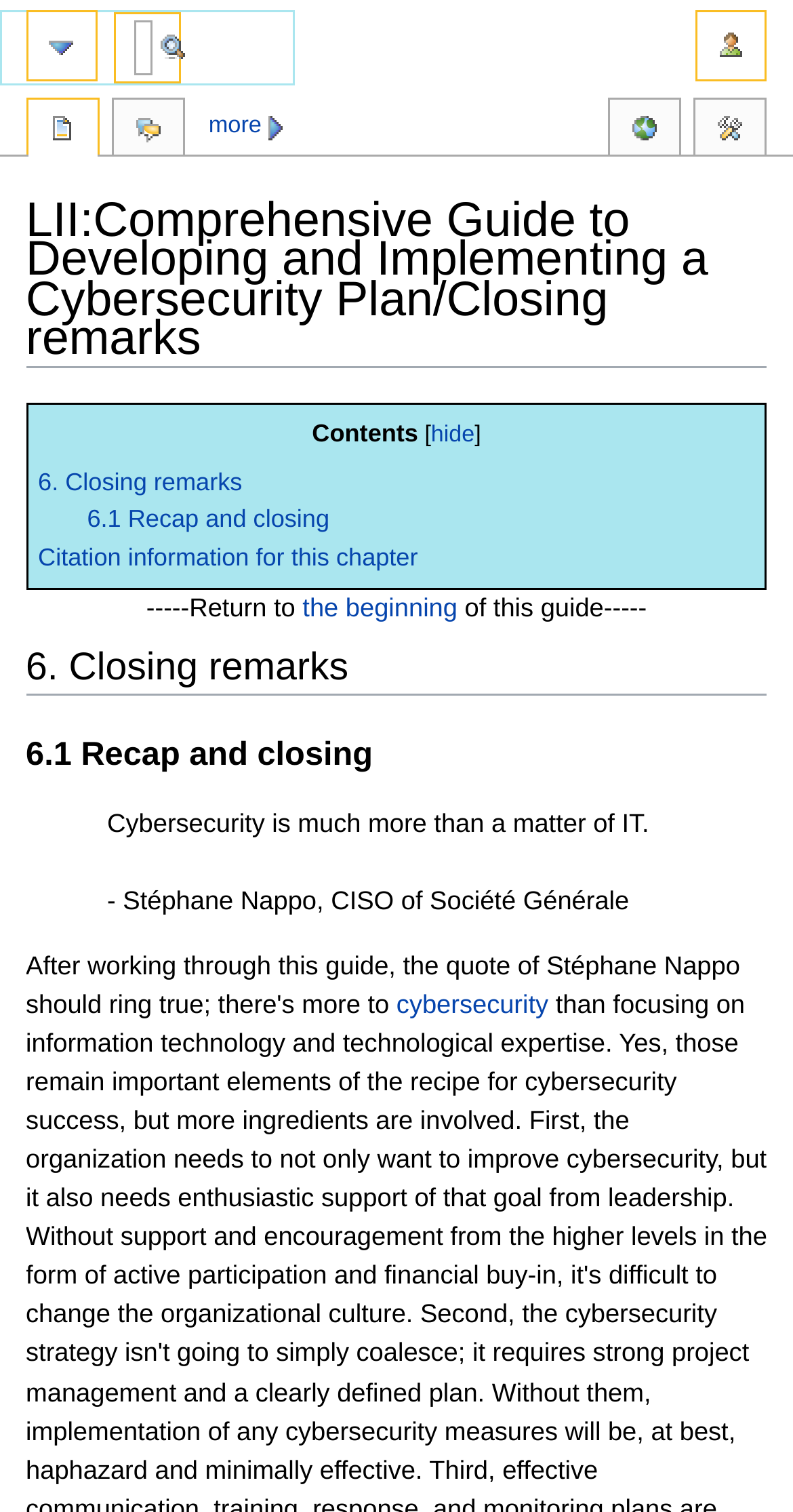Identify the bounding box coordinates of the clickable region to carry out the given instruction: "Click on the link to cybersecurity".

[0.5, 0.655, 0.692, 0.674]